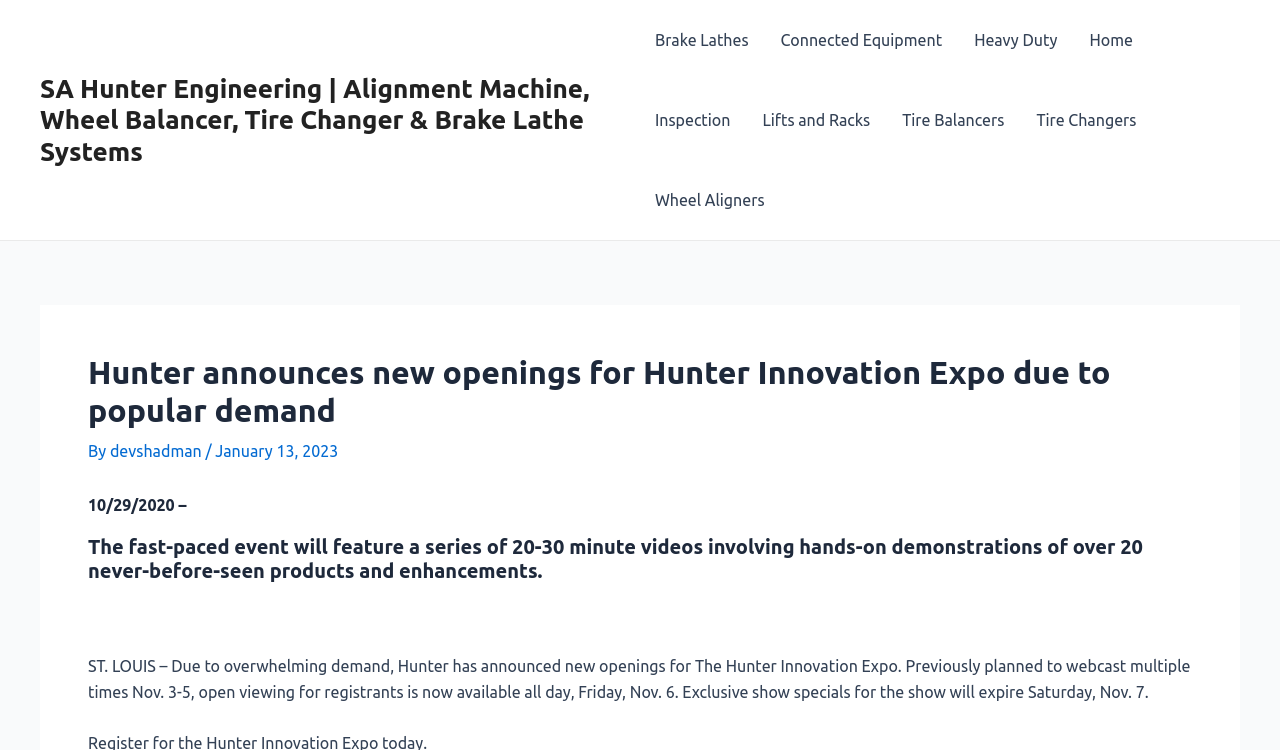Provide a comprehensive caption for the webpage.

The webpage appears to be an article or news page from SA Hunter Engineering, a company that supplies tire equipment and undercar service equipment. At the top of the page, there is a navigation menu with links to various categories, including Brake Lathes, Connected Equipment, Heavy Duty, Home, Inspection, Lifts and Racks, Tire Balancers, Tire Changers, and Wheel Aligners.

Below the navigation menu, there is a header section with a title "Hunter announces new openings for Hunter Innovation Expo due to popular demand" and a subheading with the author's name and date "By devshadman January 13, 2023". 

The main content of the page is divided into several sections. The first section appears to be an introduction or summary of the article, with a heading "10/29/2020 –" followed by a brief description of the event. The second section is a longer paragraph that provides more details about the event, including the format and content of the presentations.

At the bottom of the page, there is a "Post navigation" section, which may provide links to related articles or previous/next posts. Overall, the page appears to be a news article or press release from SA Hunter Engineering, announcing new openings for an innovation expo and providing details about the event.